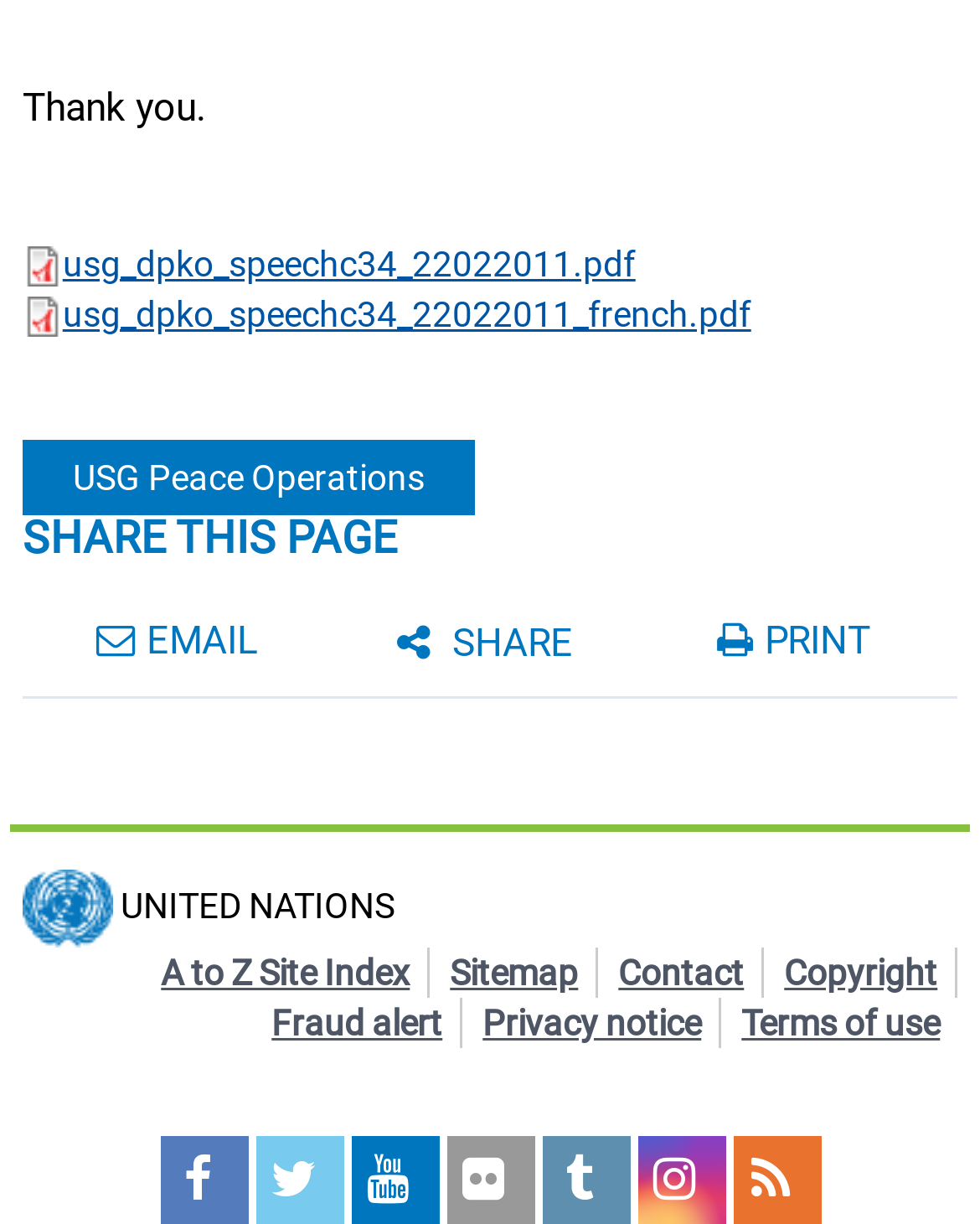How many links are available in the footer?
Provide a short answer using one word or a brief phrase based on the image.

9